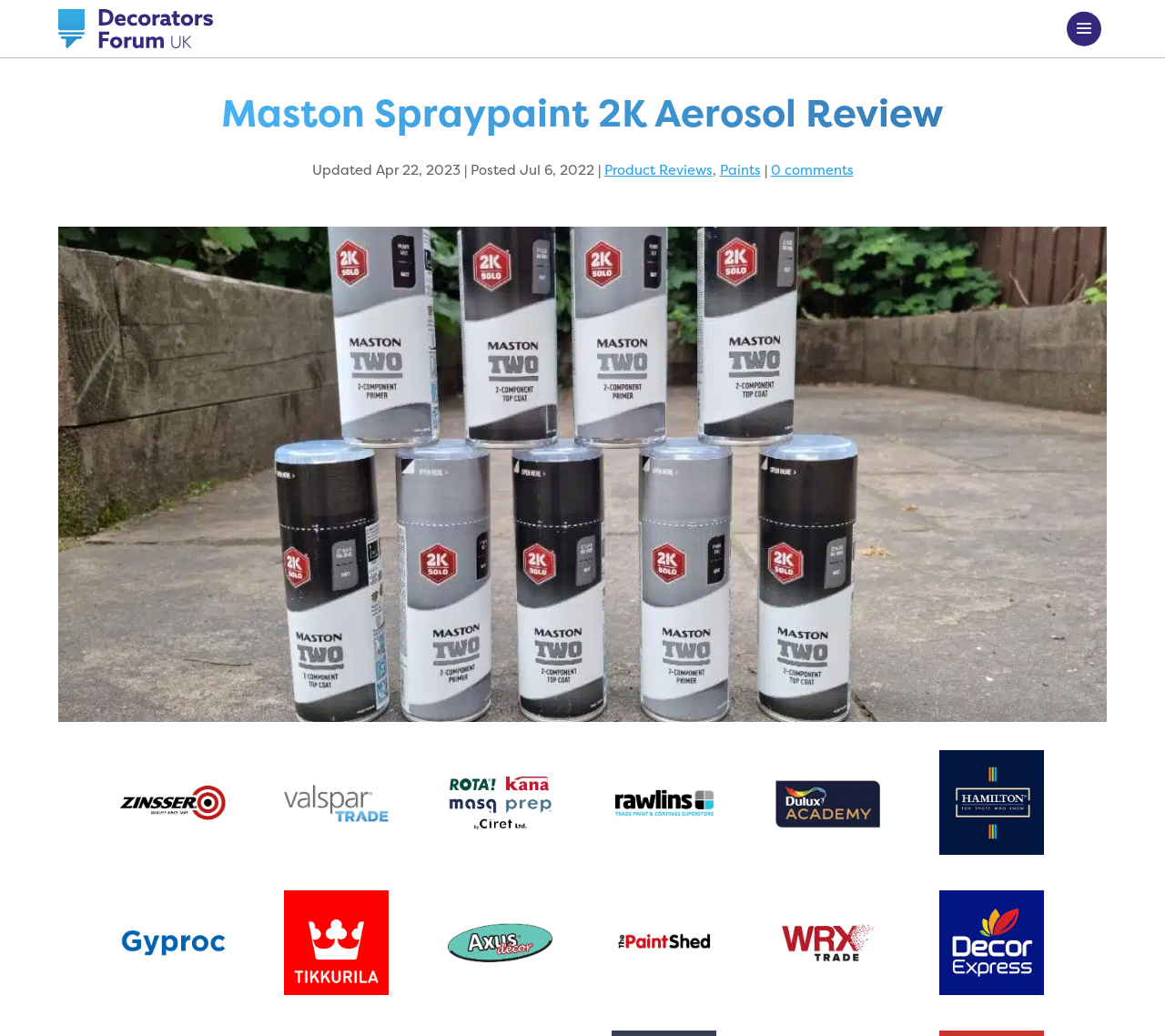Determine the bounding box coordinates for the UI element described. Format the coordinates as (top-left x, top-left y, bottom-right x, bottom-right y) and ensure all values are between 0 and 1. Element description: alt="Decorators Forum UK"

[0.05, 0.009, 0.183, 0.046]